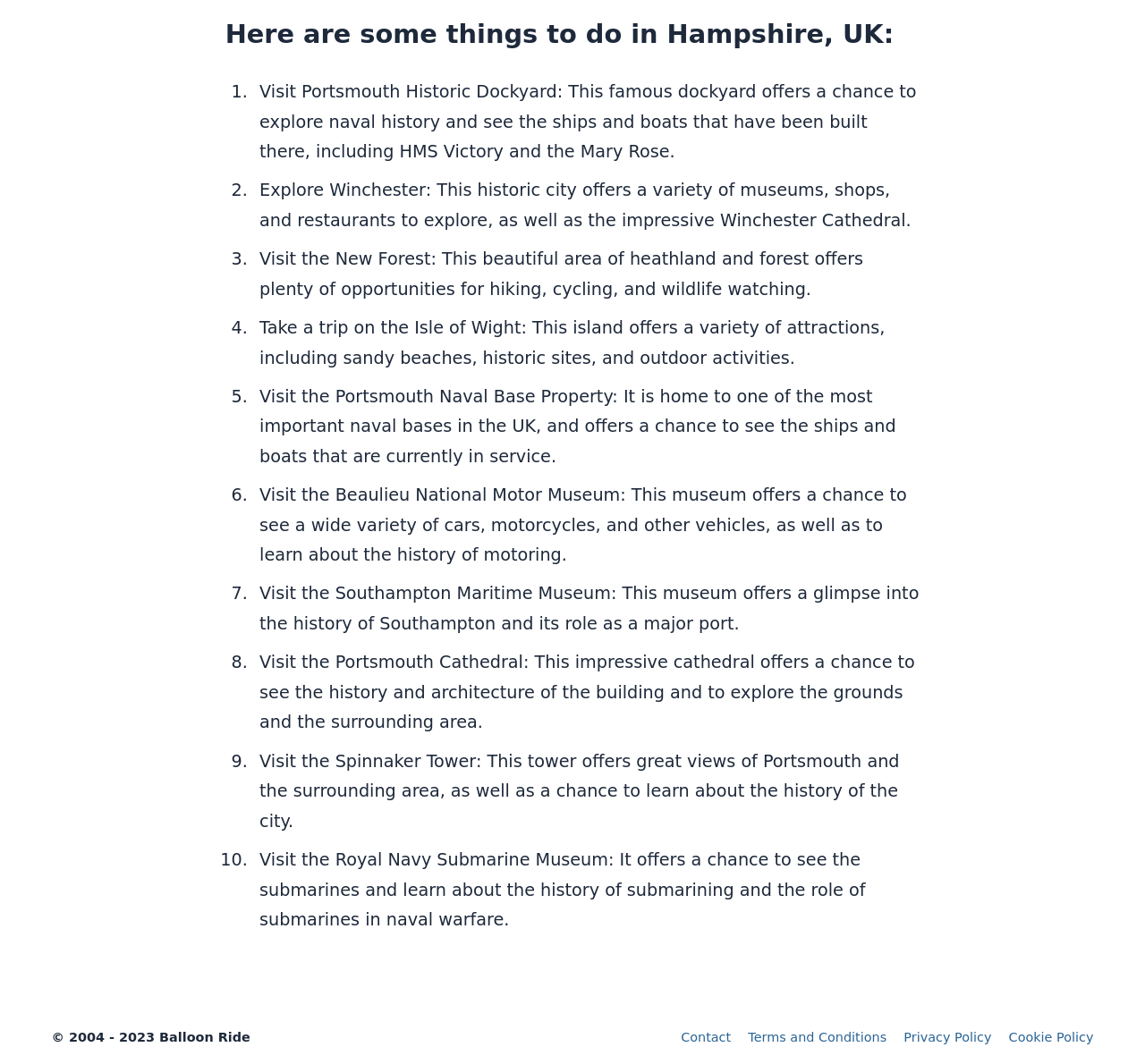Locate the UI element described as follows: "Cookie Policy". Return the bounding box coordinates as four float numbers between 0 and 1 in the order [left, top, right, bottom].

[0.881, 0.968, 0.955, 0.982]